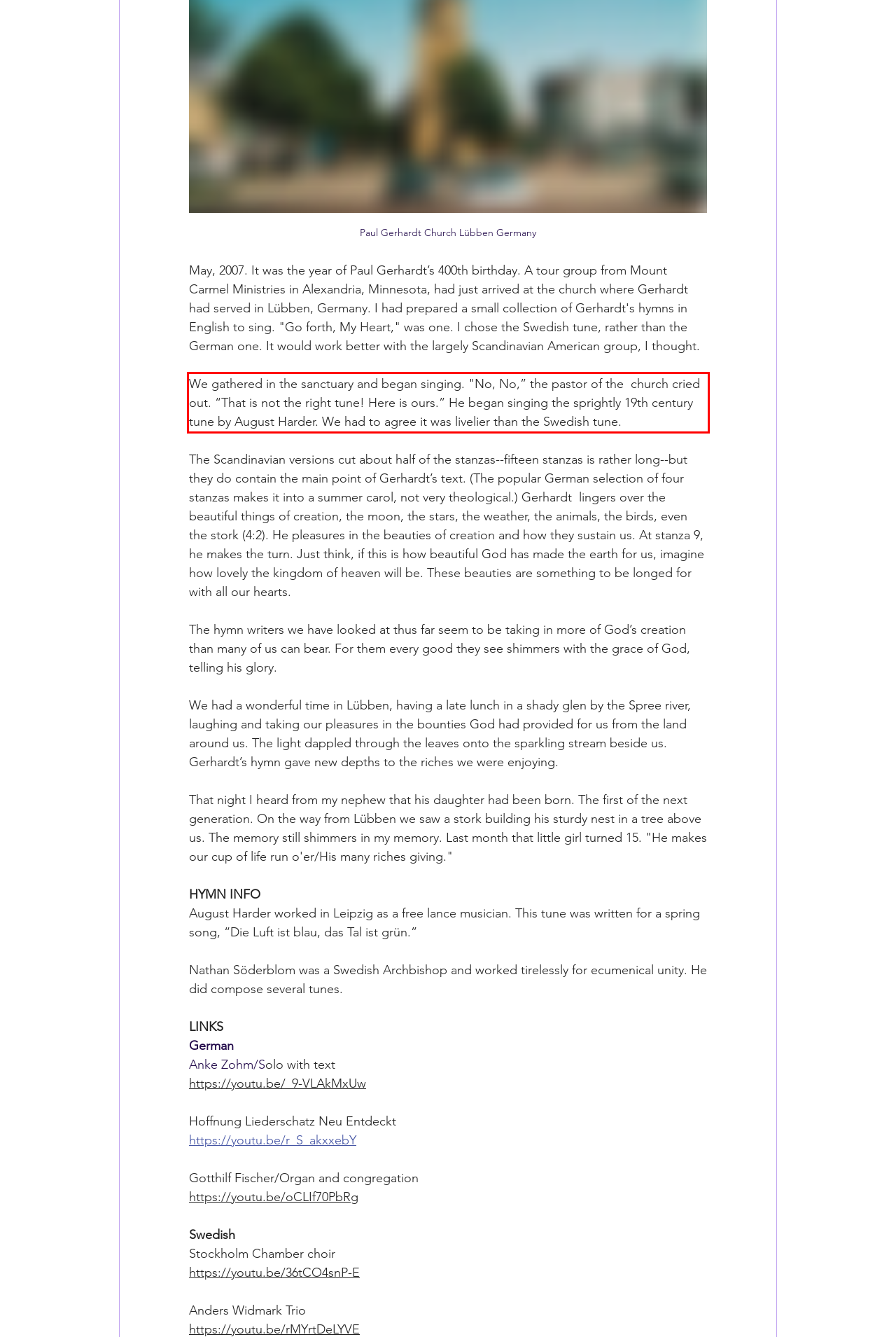Using OCR, extract the text content found within the red bounding box in the given webpage screenshot.

We gathered in the sanctuary and began singing. "No, No,” the pastor of the church cried out. “That is not the right tune! Here is ours.” He began singing the sprightly 19th century tune by August Harder. We had to agree it was livelier than the Swedish tune.